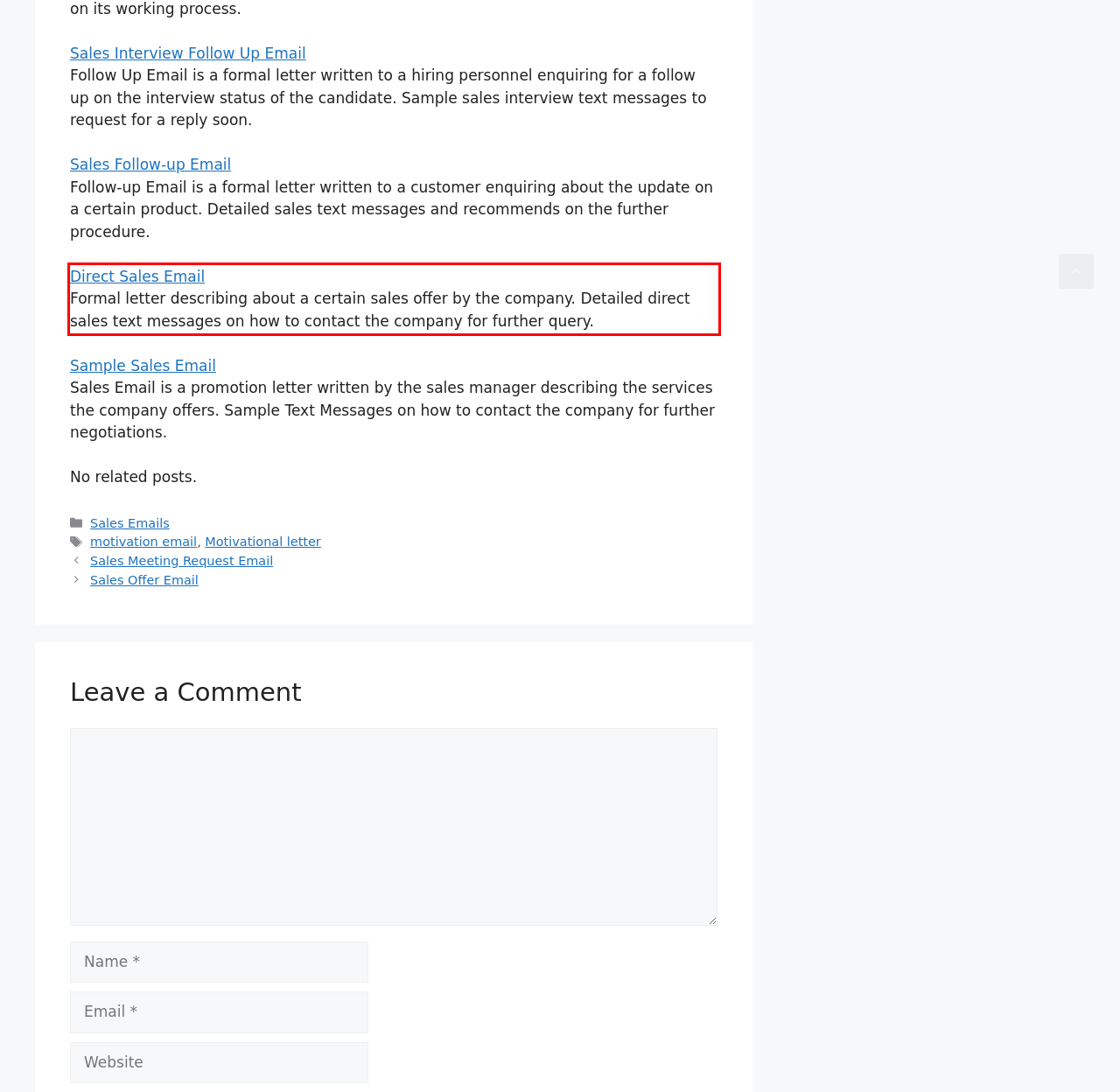You are provided with a screenshot of a webpage that includes a UI element enclosed in a red rectangle. Extract the text content inside this red rectangle.

Direct Sales Email Formal letter describing about a certain sales offer by the company. Detailed direct sales text messages on how to contact the company for further query.